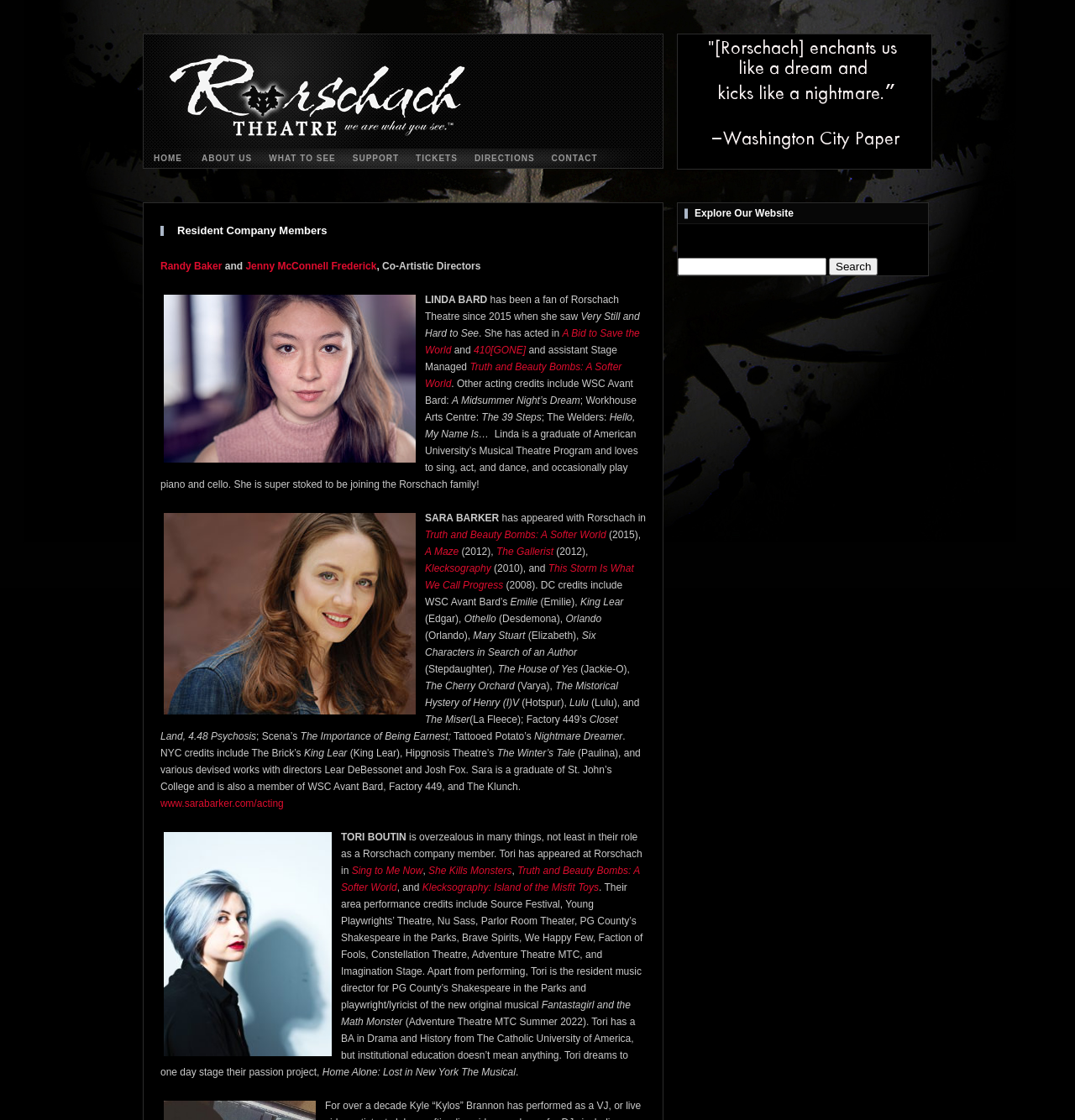Could you provide the bounding box coordinates for the portion of the screen to click to complete this instruction: "View Randy Baker's profile"?

[0.149, 0.232, 0.207, 0.243]